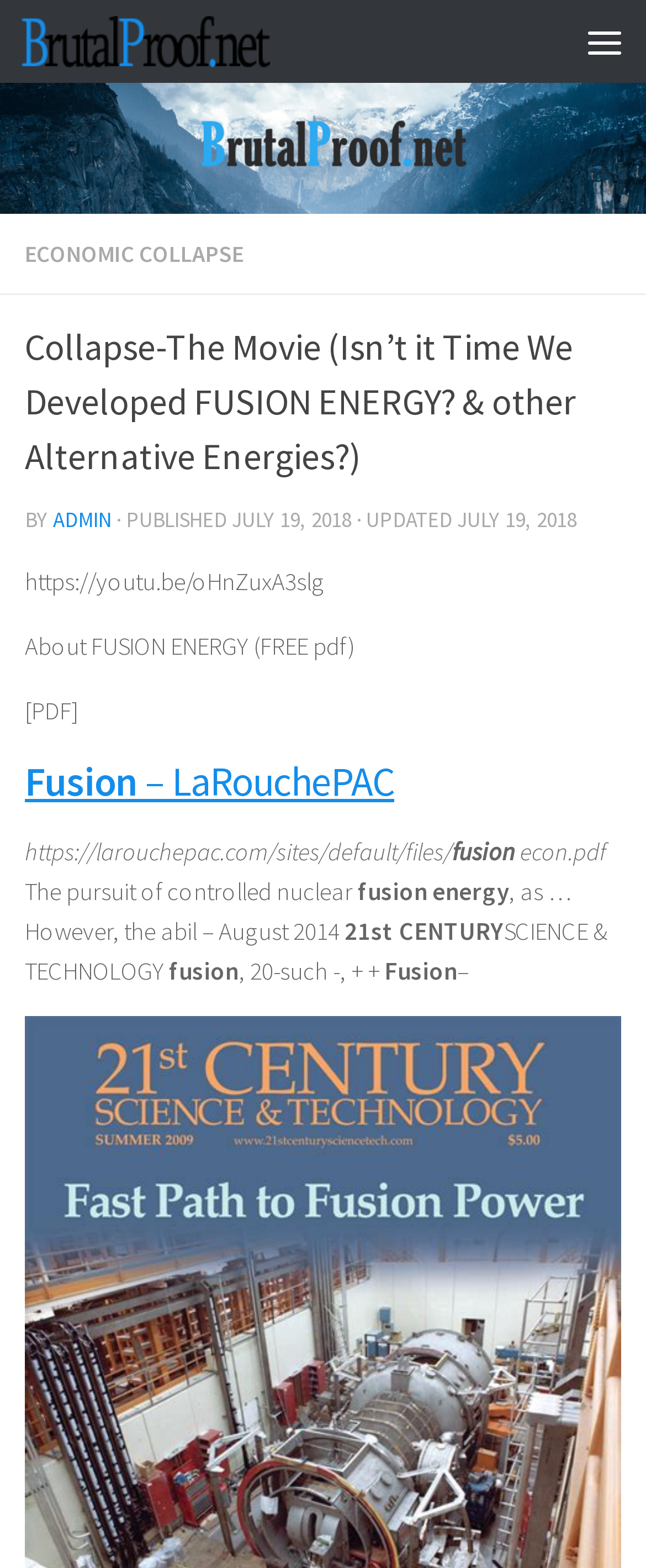Give a succinct answer to this question in a single word or phrase: 
What is the format of the downloadable resource?

PDF